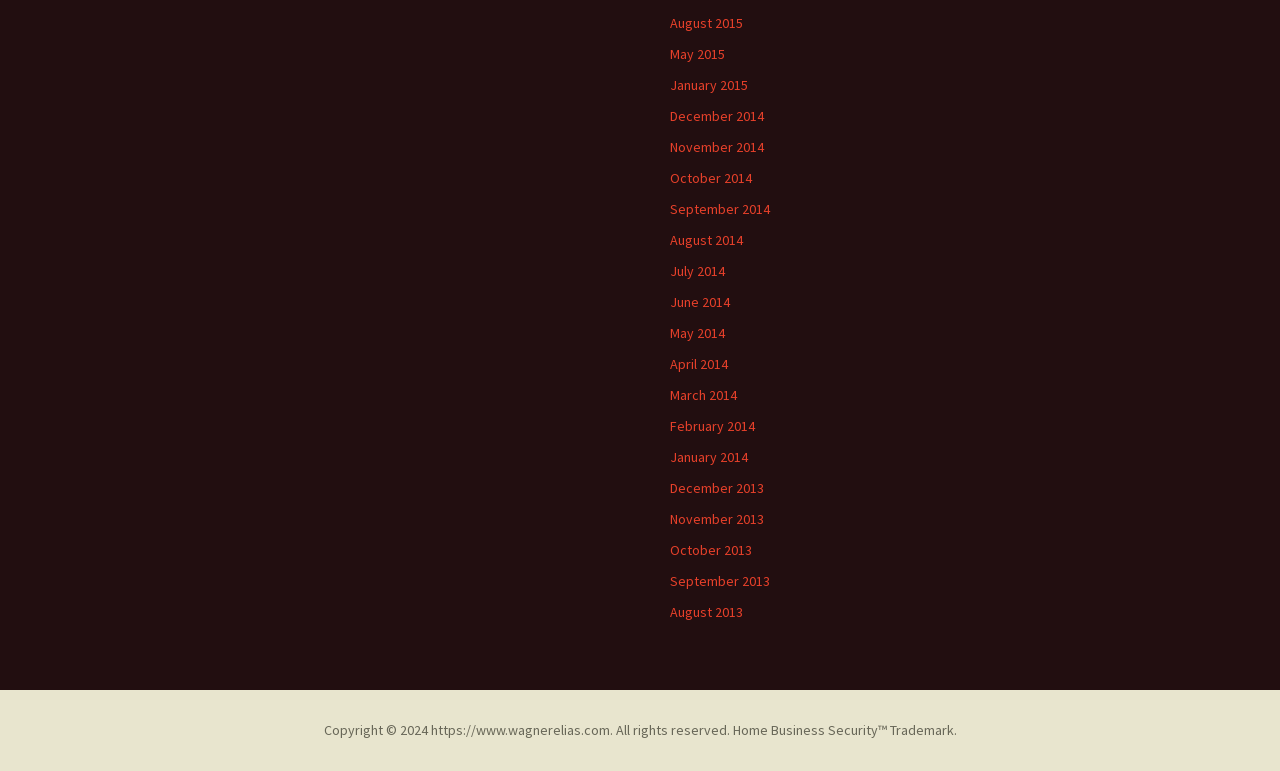Provide the bounding box coordinates of the UI element this sentence describes: "December 2013".

[0.523, 0.622, 0.597, 0.645]